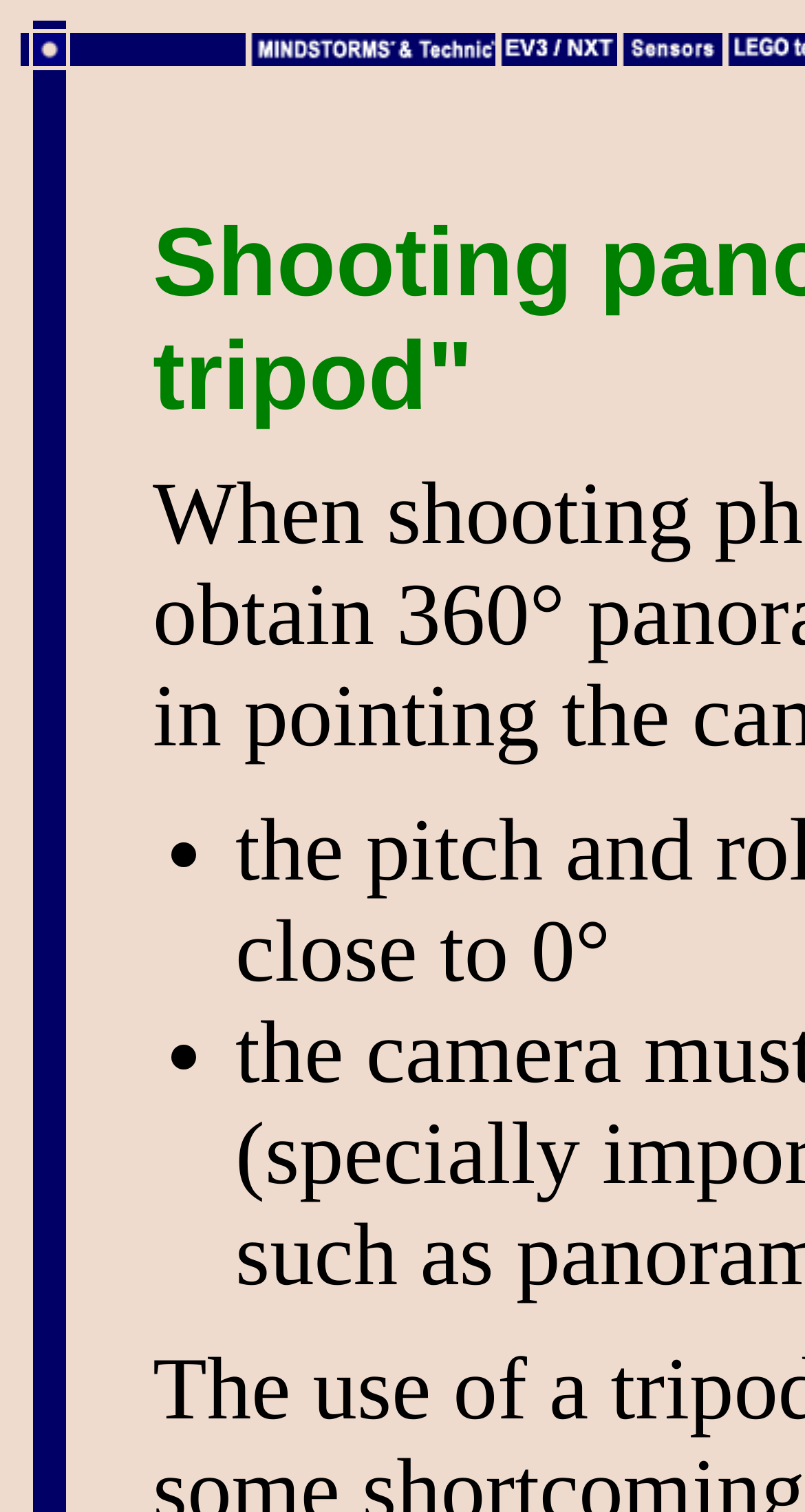Answer with a single word or phrase: 
How many list markers are present on the webpage?

2